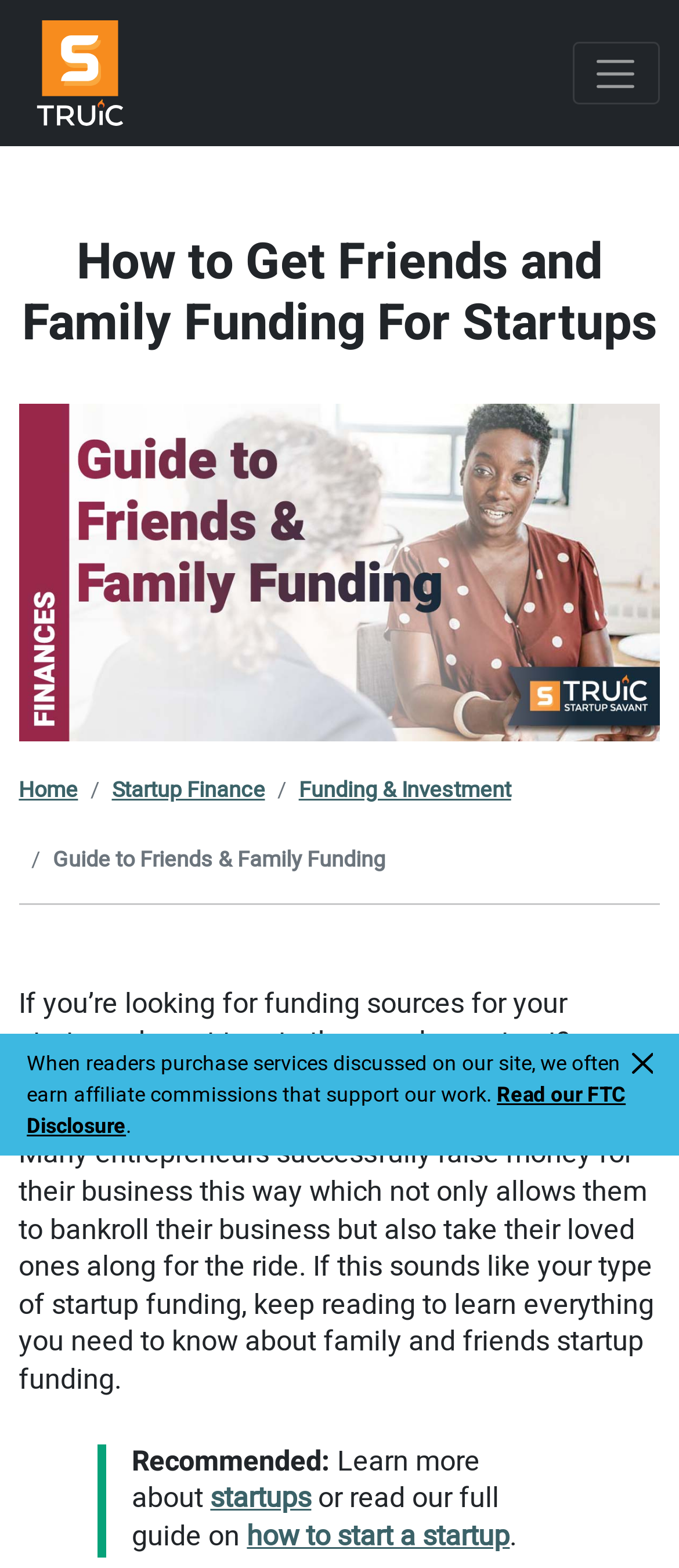Can you find the bounding box coordinates for the element to click on to achieve the instruction: "Read our FTC Disclosure"?

[0.039, 0.688, 0.922, 0.728]